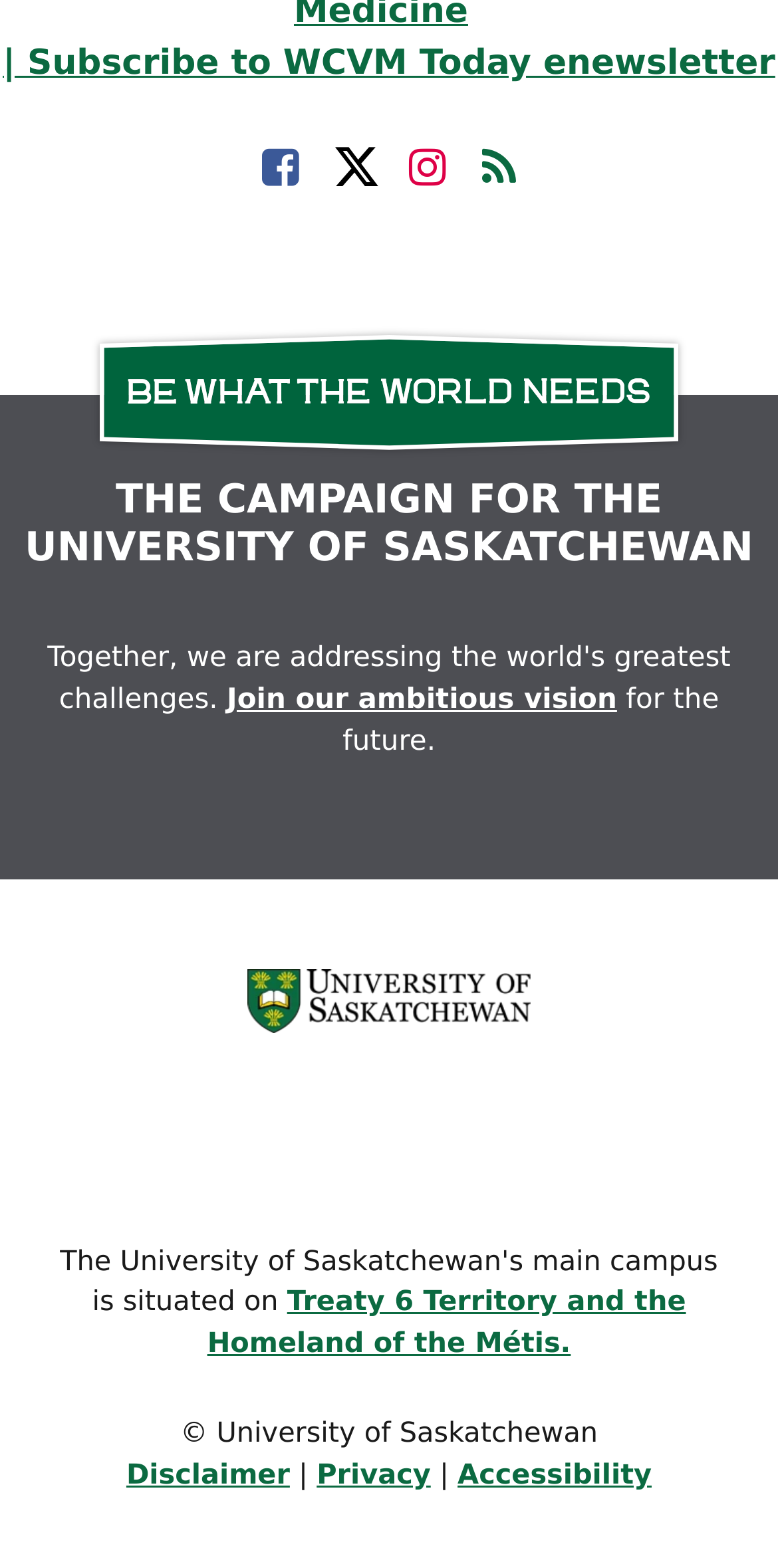What is the slogan of the University of Saskatchewan?
By examining the image, provide a one-word or phrase answer.

Be What the World Needs